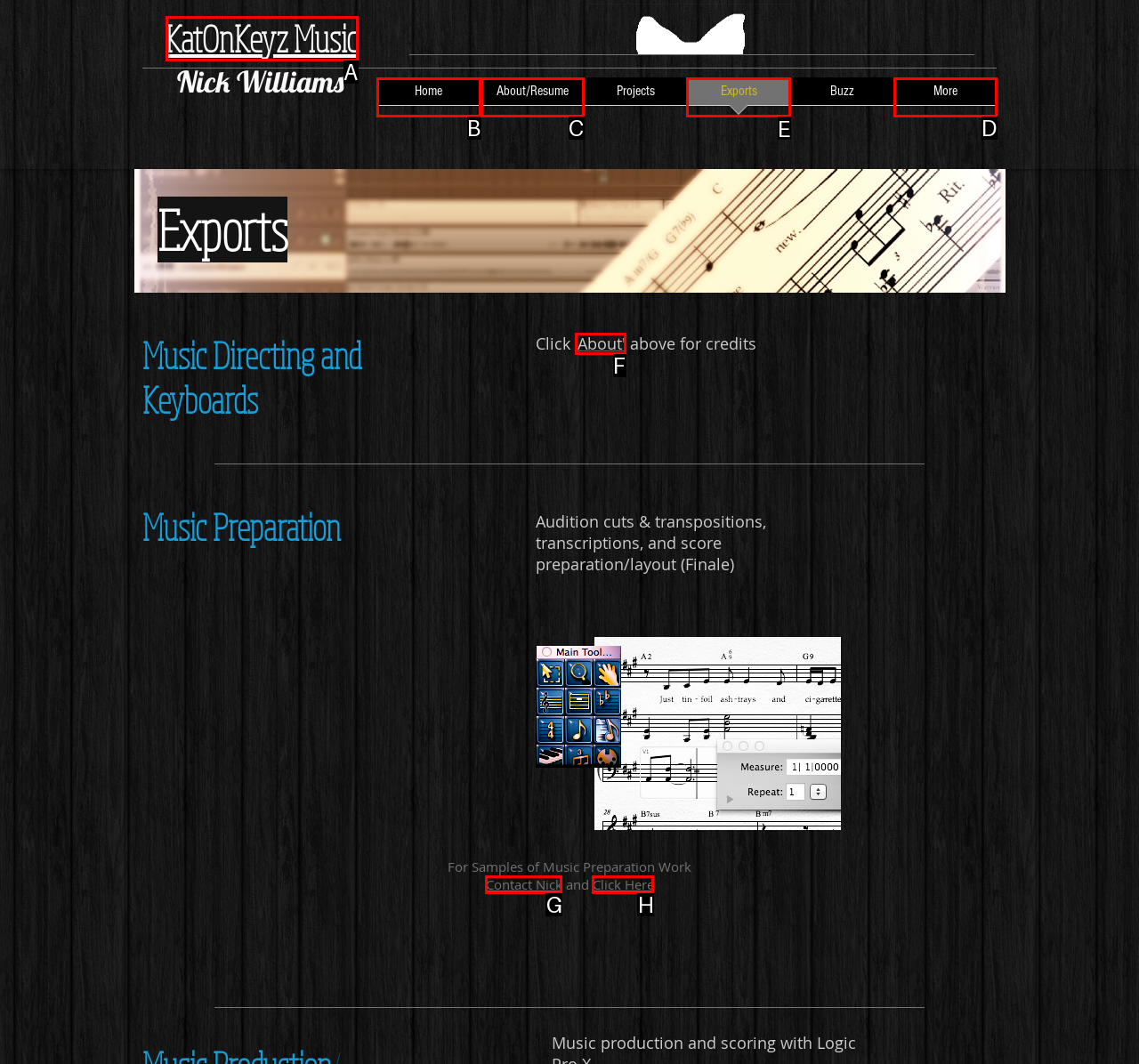Which HTML element should be clicked to fulfill the following task: check exports?
Reply with the letter of the appropriate option from the choices given.

E